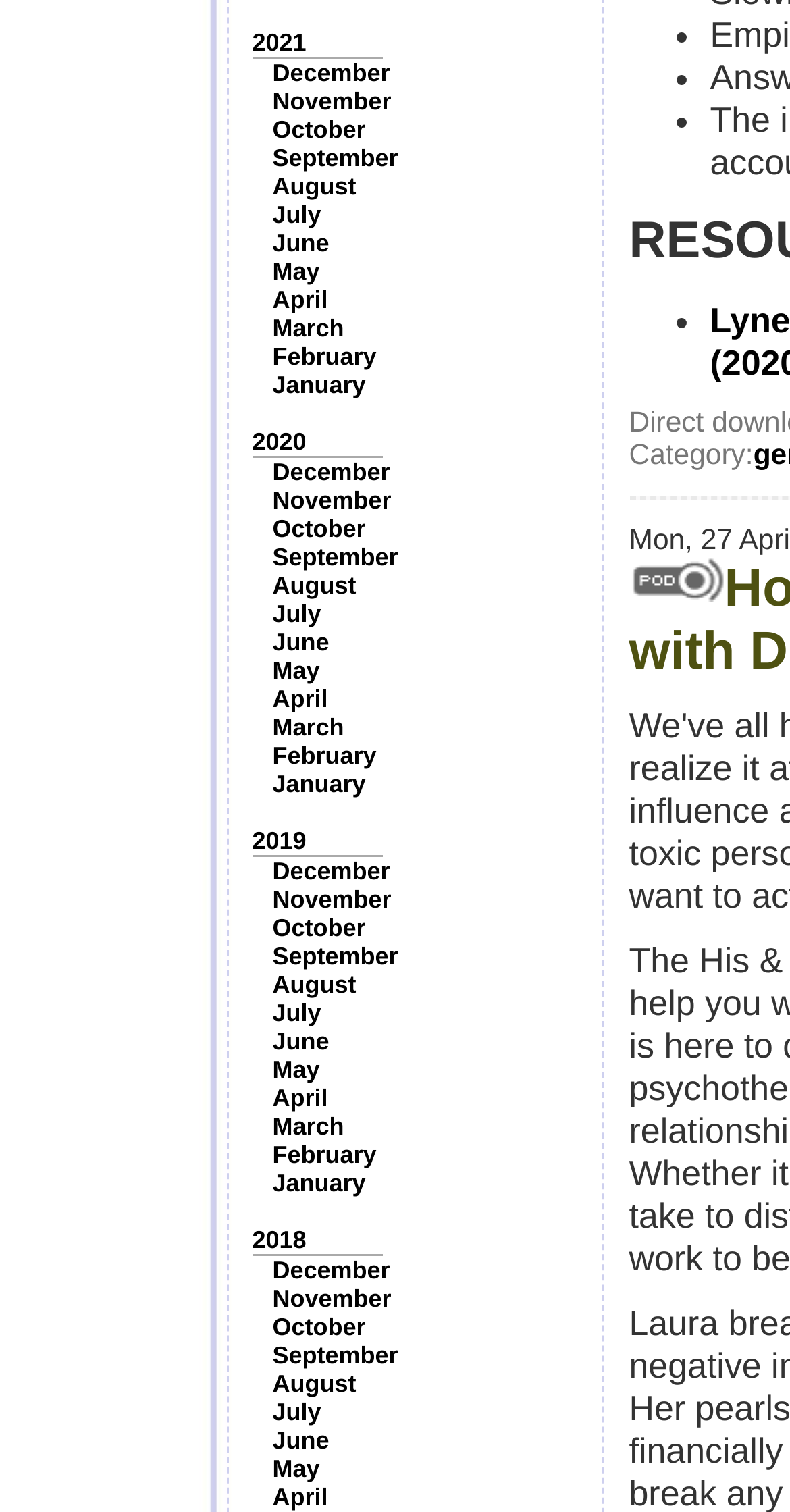What is the first month listed under 2020?
Please provide a detailed answer to the question.

By looking at the links under the 2020 heading, I can see that the first month listed is January. This is because the link 'January' has a y-coordinate of 0.245, which is the smallest y-coordinate among all the links under the 2020 heading.